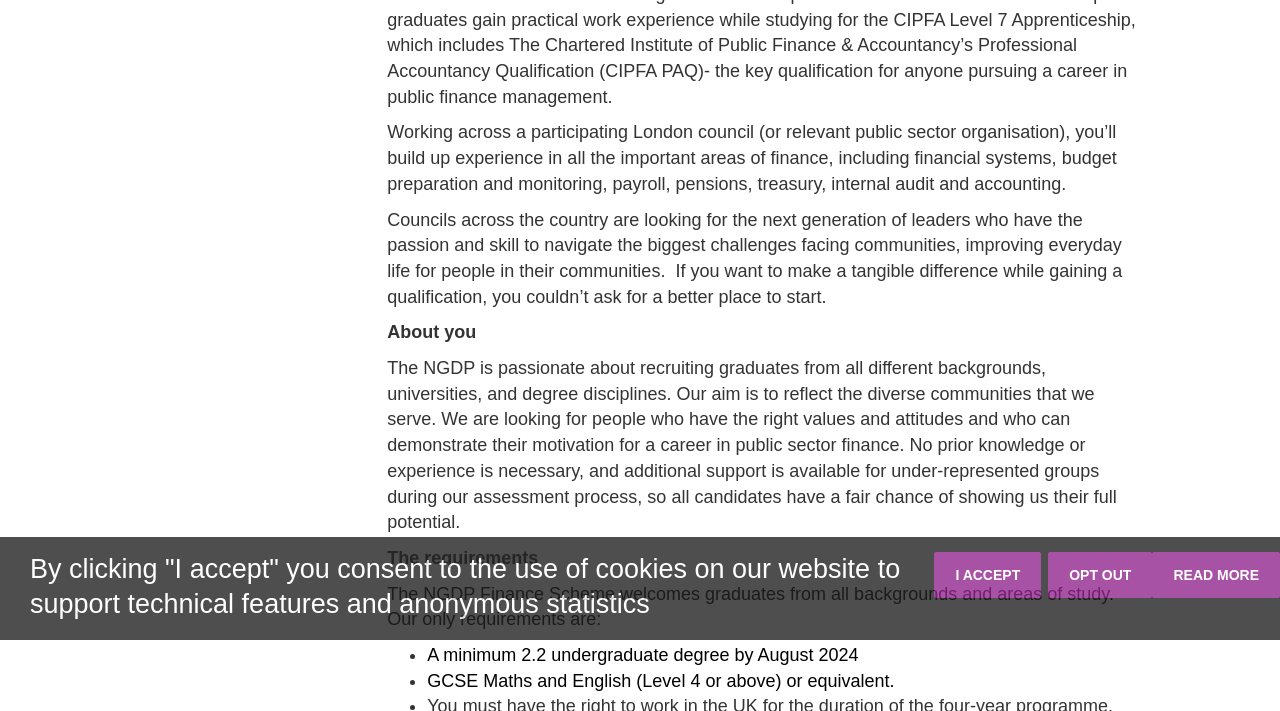Find the bounding box coordinates for the element described here: "Opt Out".

[0.819, 0.776, 0.9, 0.841]